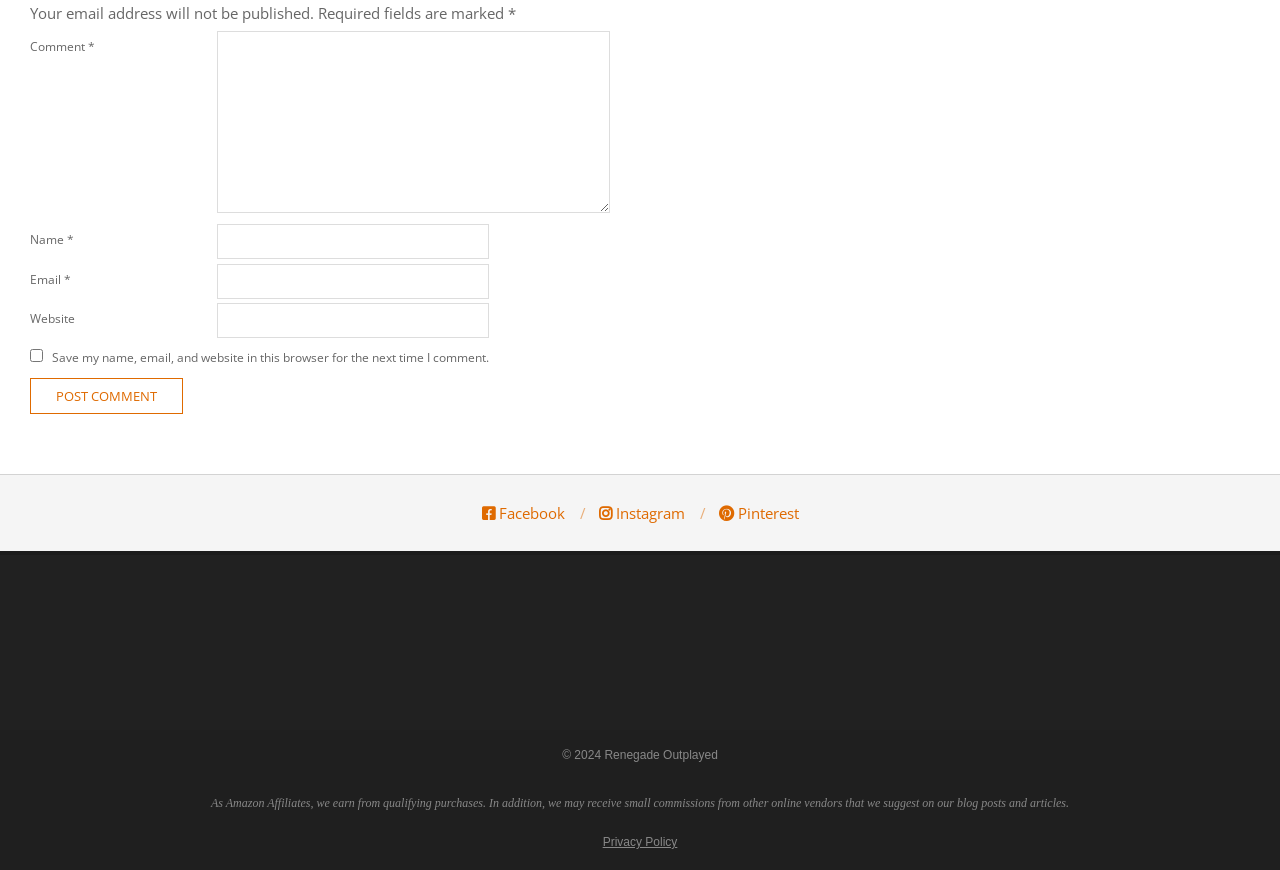Pinpoint the bounding box coordinates of the element that must be clicked to accomplish the following instruction: "Type your name". The coordinates should be in the format of four float numbers between 0 and 1, i.e., [left, top, right, bottom].

[0.17, 0.258, 0.382, 0.298]